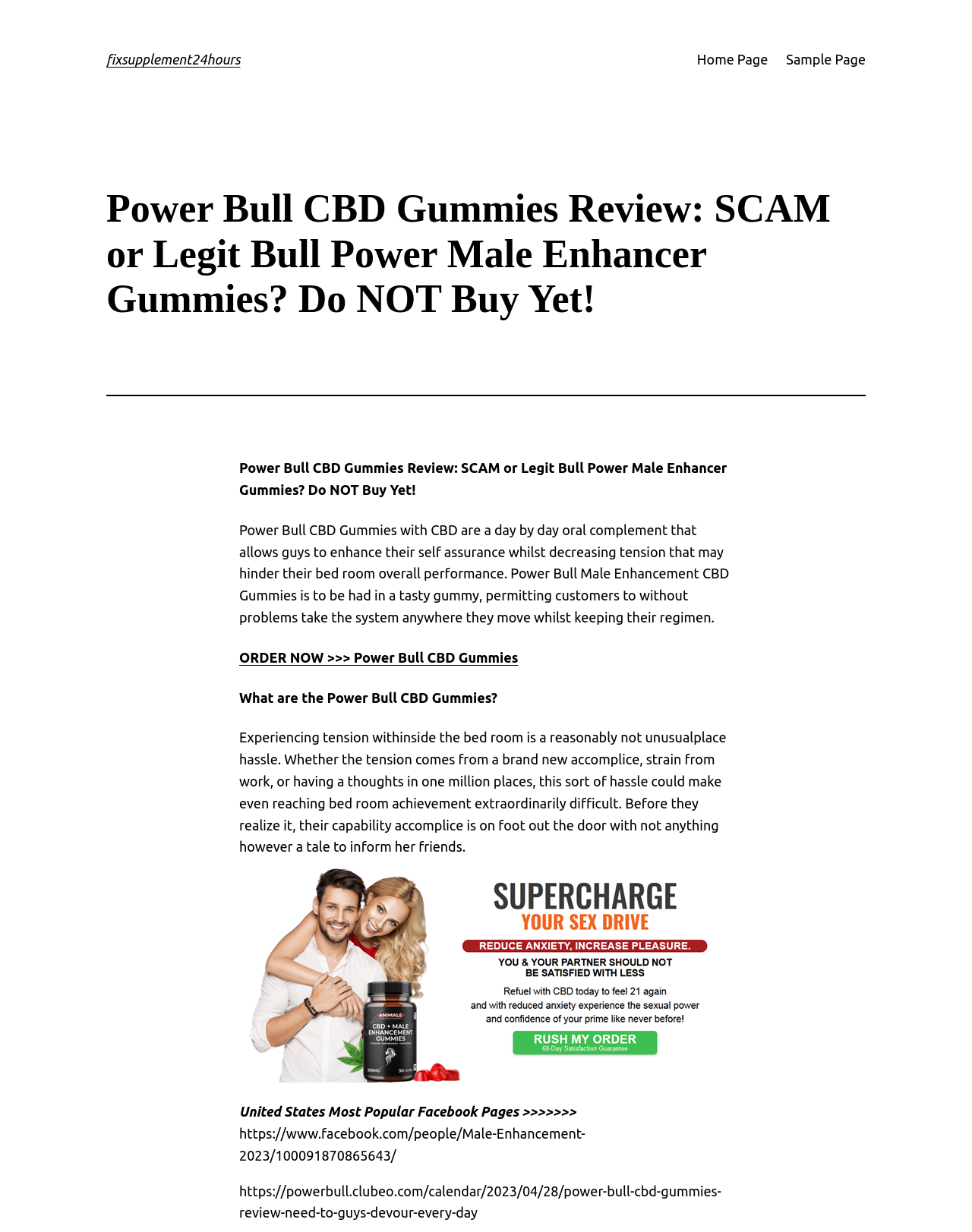What is the format of Power Bull Male Enhancement CBD Gummies?
Based on the image, provide your answer in one word or phrase.

Tasty gummy